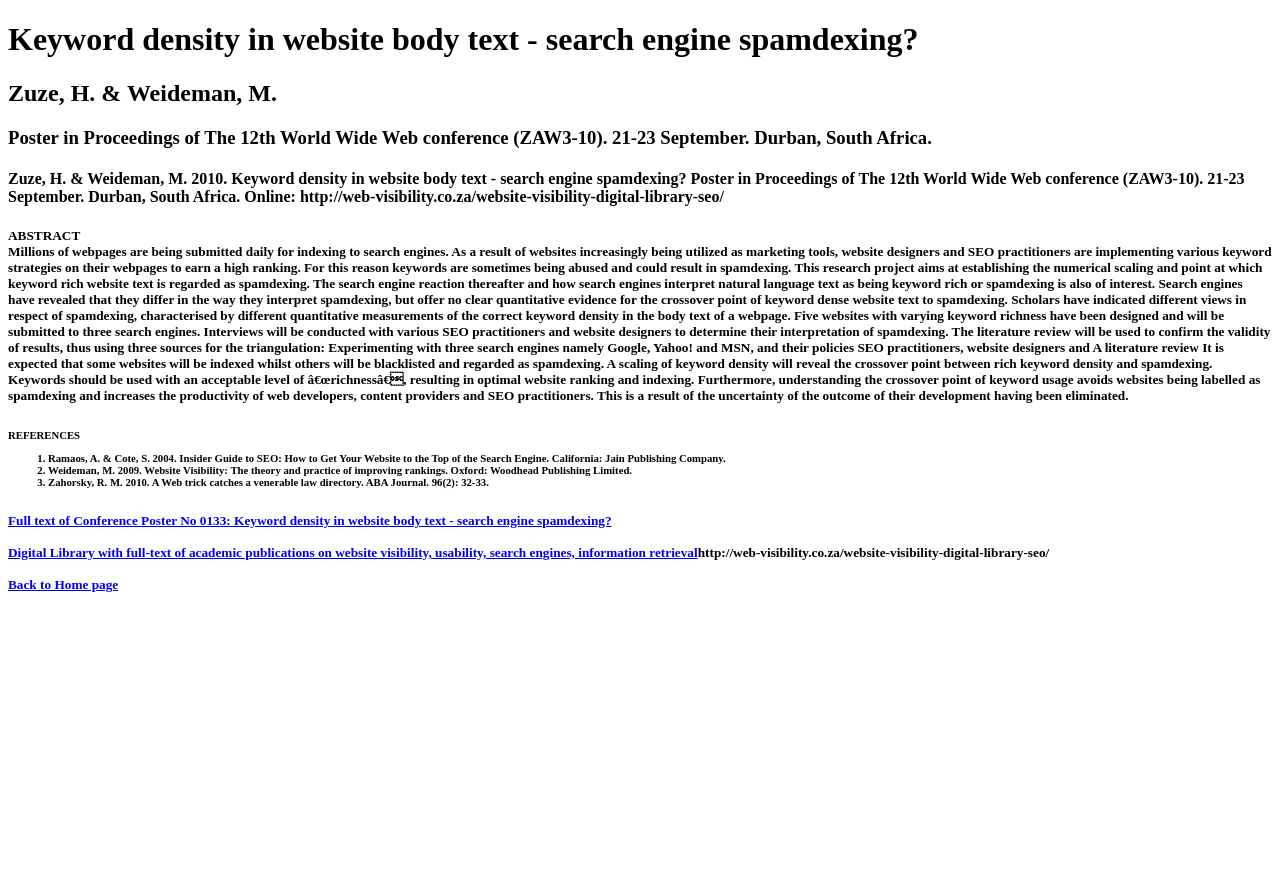Specify the bounding box coordinates (top-left x, top-left y, bottom-right x, bottom-right y) of the UI element in the screenshot that matches this description: Back to Home page

[0.006, 0.66, 0.092, 0.677]